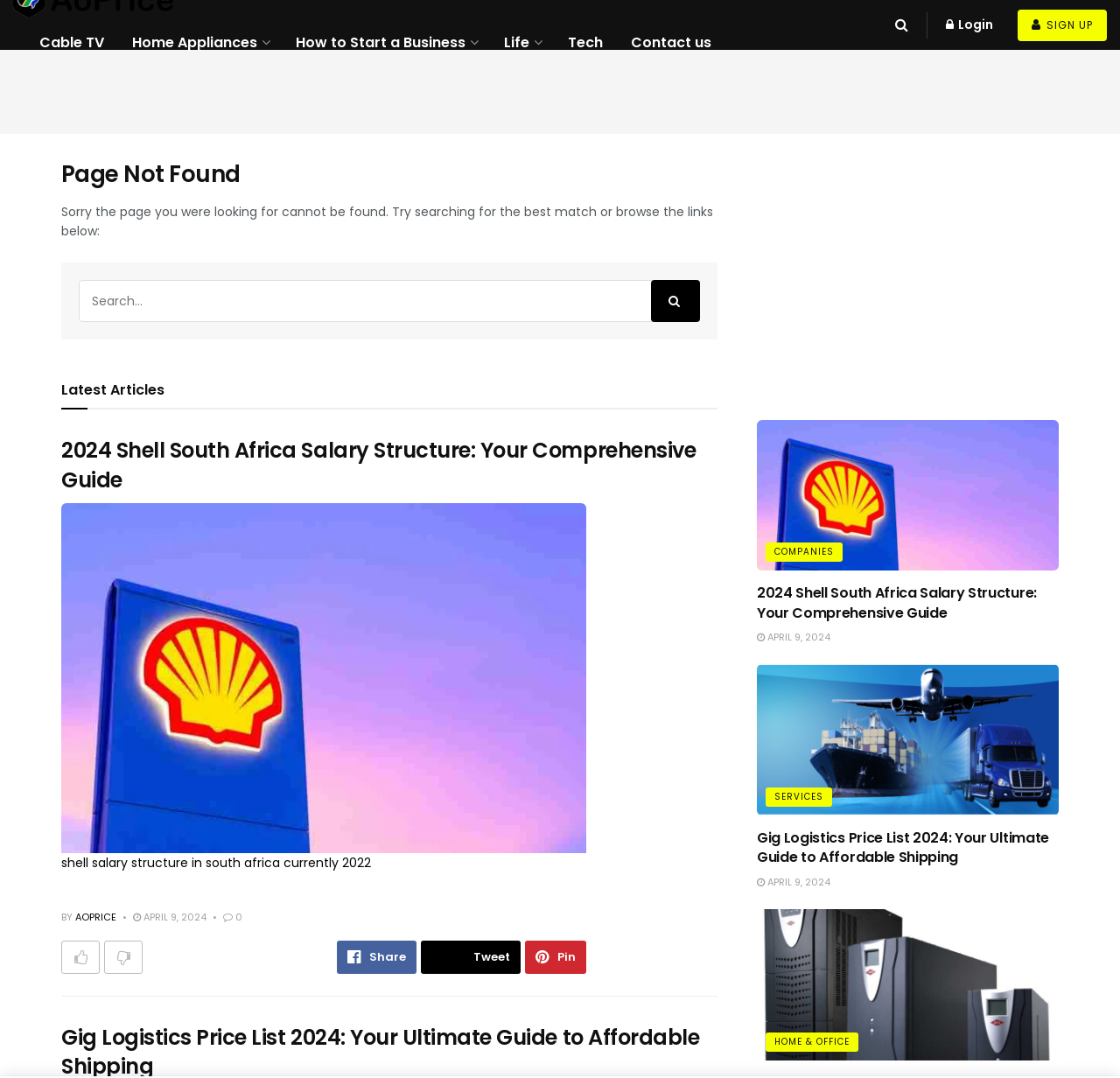What is the purpose of the links at the top of the webpage?
Carefully examine the image and provide a detailed answer to the question.

The links at the top of the webpage, such as 'Cable TV', 'Home Appliances', and 'Life', allow users to navigate to different categories of articles. These links are likely to lead to pages with articles related to the respective categories.